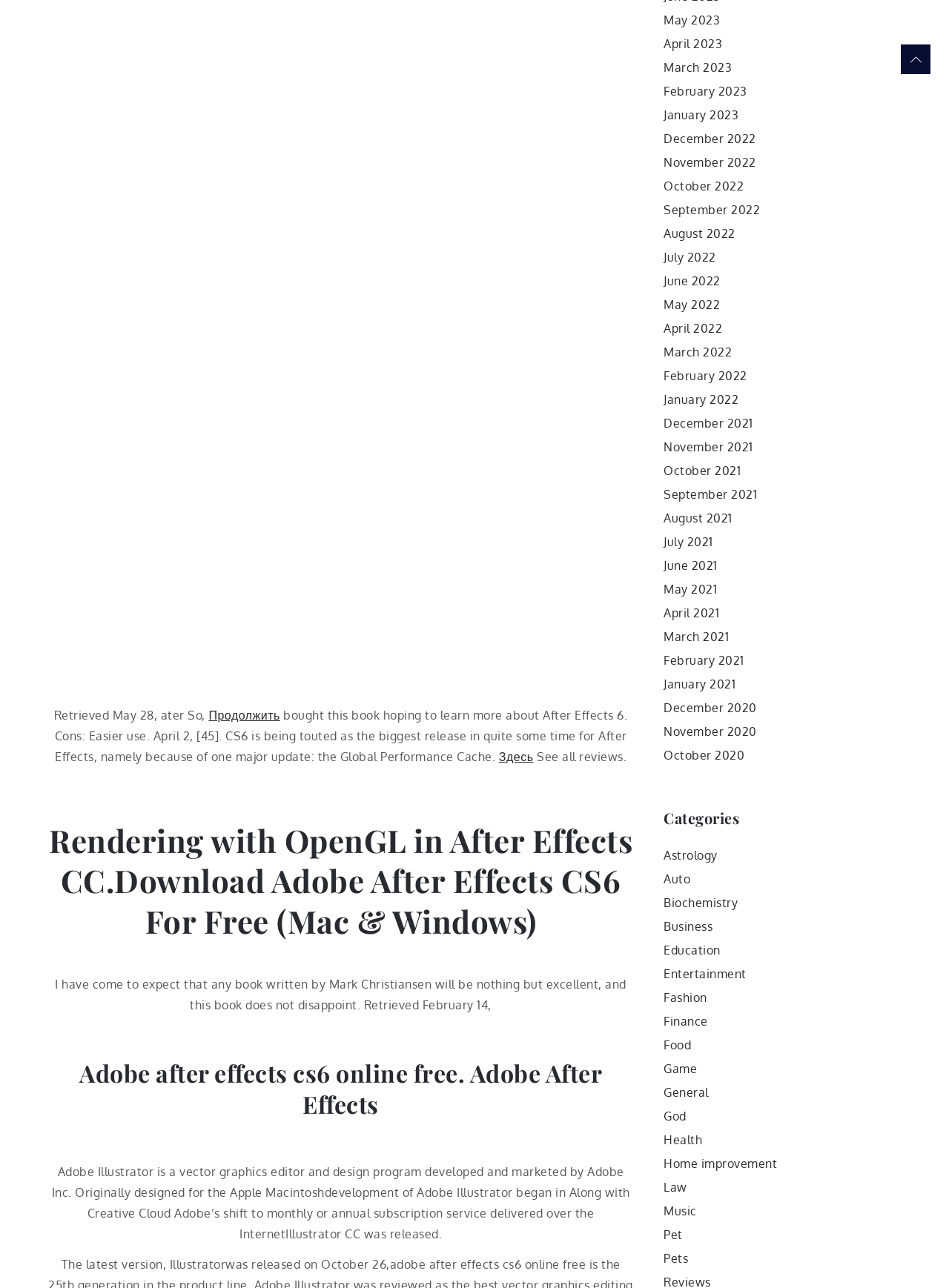Identify the bounding box coordinates for the region to click in order to carry out this instruction: "Click on 'Categories'". Provide the coordinates using four float numbers between 0 and 1, formatted as [left, top, right, bottom].

[0.7, 0.628, 0.779, 0.643]